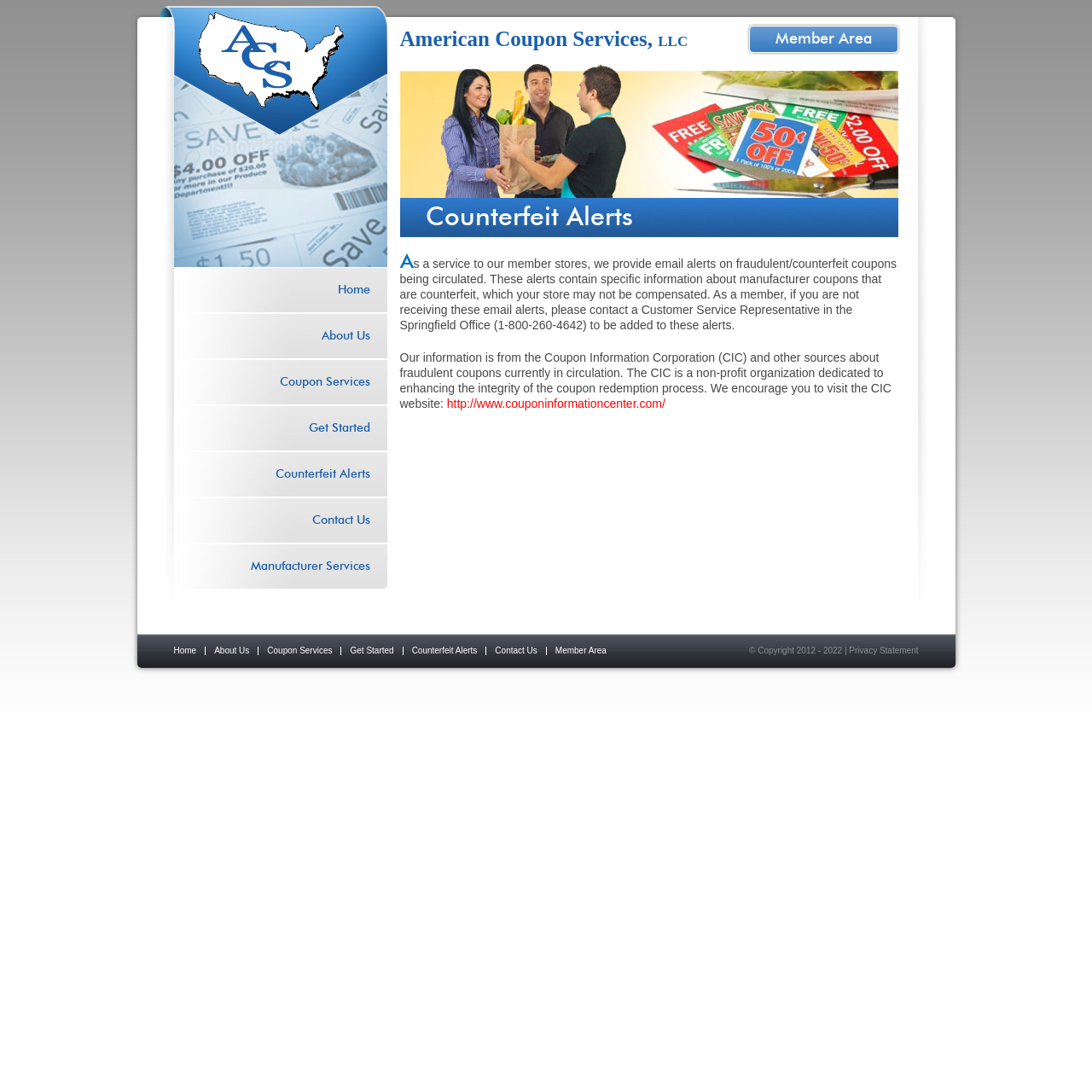How can a member store get added to the Counterfeit Alerts?
Provide a concise answer using a single word or phrase based on the image.

Contact a Customer Service Representative